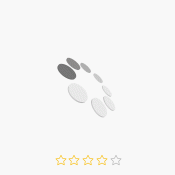Give a detailed account of the contents of the image.

This image features a stylized visual representation of flower arrangements, showcasing various oblong shapes in shades of gray and white arranged in a dynamic pattern. Below the graphic, a four-star rating is depicted, half-filled in yellow, indicating a favorable assessment of the product. The overall minimalist design enhances the aesthetic appeal, making it suitable for a wedding-themed decor context. This particular image is associated with "Good Quality Artificial Flowers," suggesting that it caters to users looking for elegant floral decor options for events, such as weddings or special occasions.